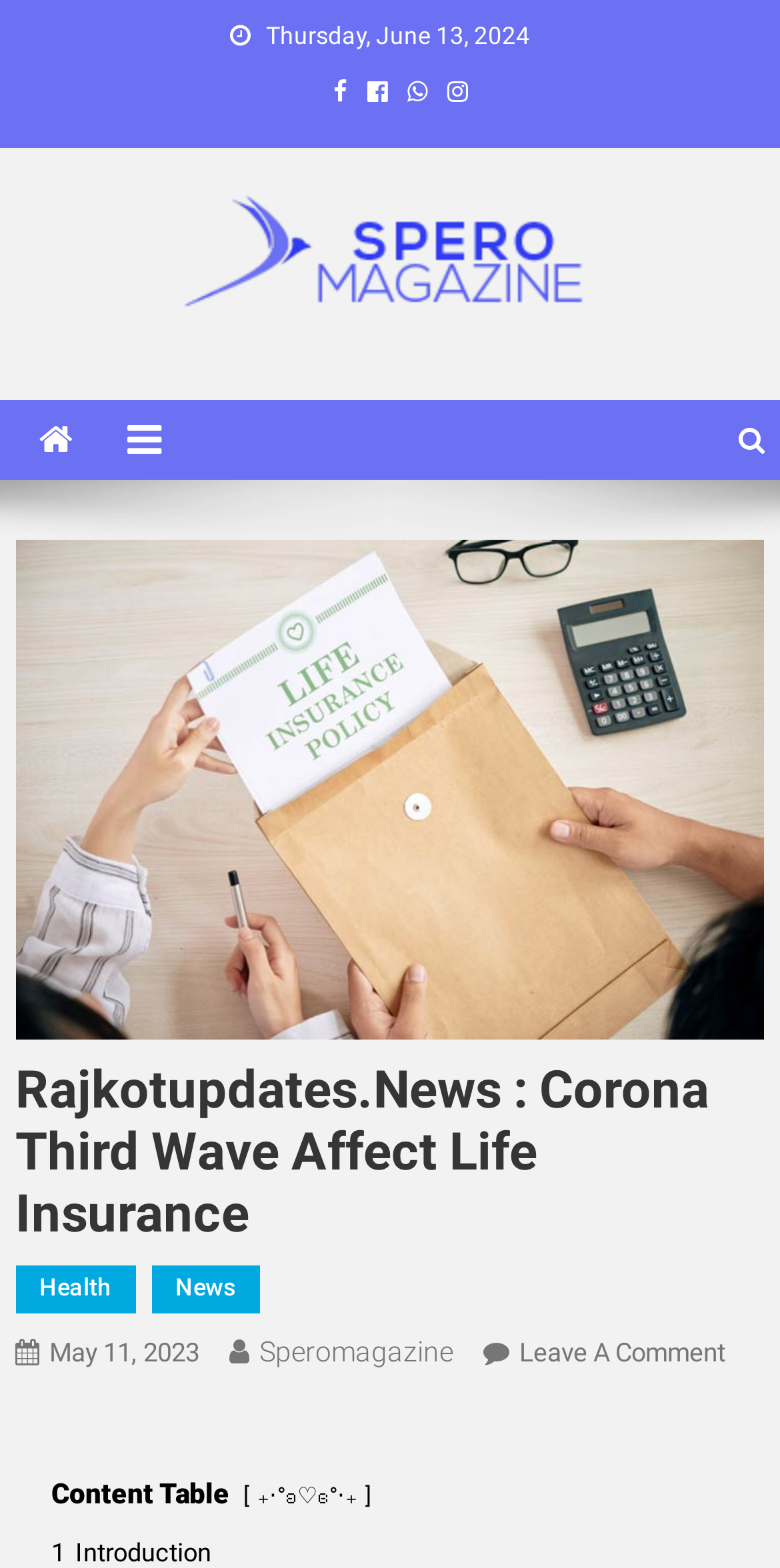Determine the bounding box coordinates of the element's region needed to click to follow the instruction: "Leave a comment on the article". Provide these coordinates as four float numbers between 0 and 1, formatted as [left, top, right, bottom].

[0.666, 0.854, 0.93, 0.873]